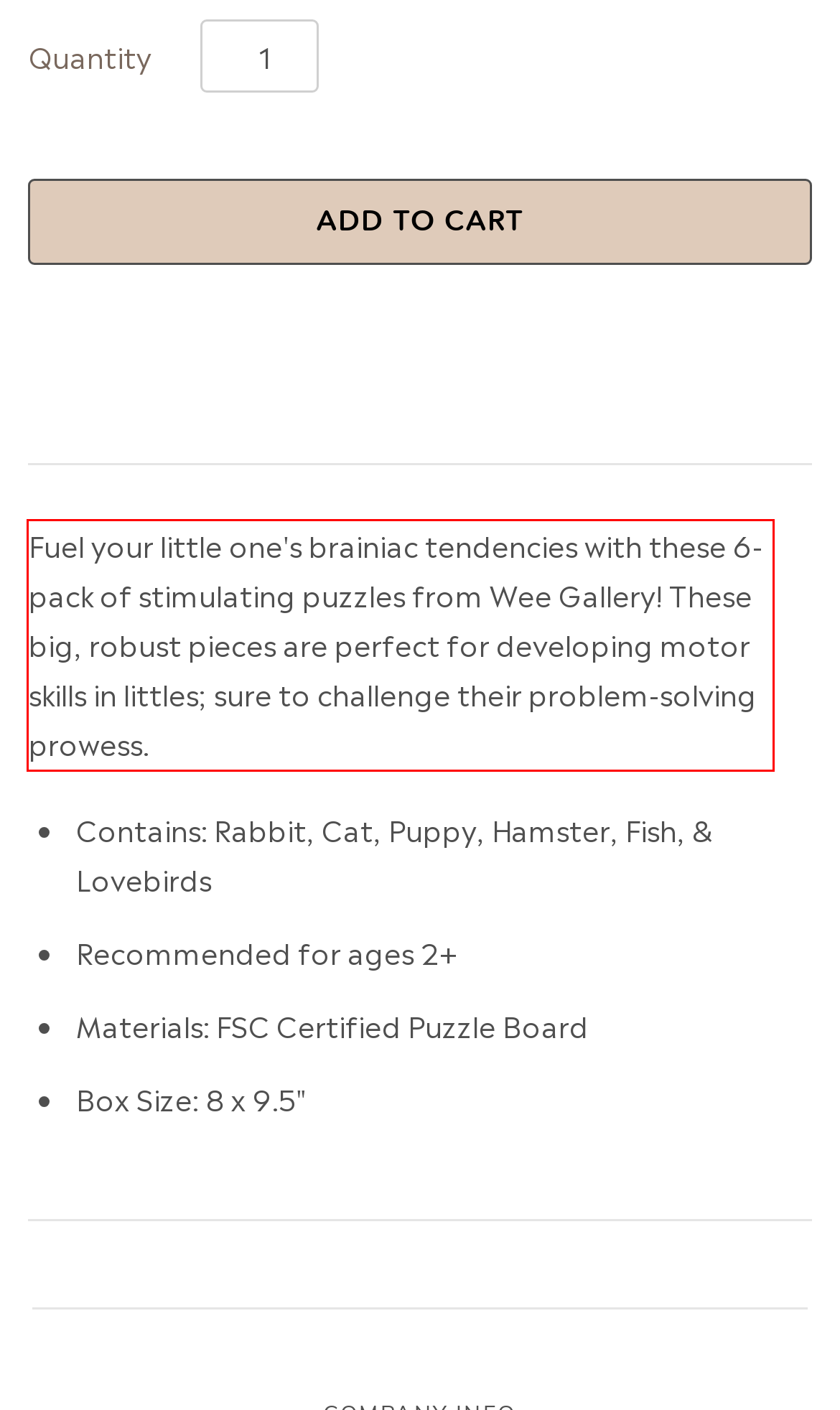Please extract the text content within the red bounding box on the webpage screenshot using OCR.

Fuel your little one's brainiac tendencies with these 6-pack of stimulating puzzles from Wee Gallery! These big, robust pieces are perfect for developing motor skills in littles; sure to challenge their problem-solving prowess.